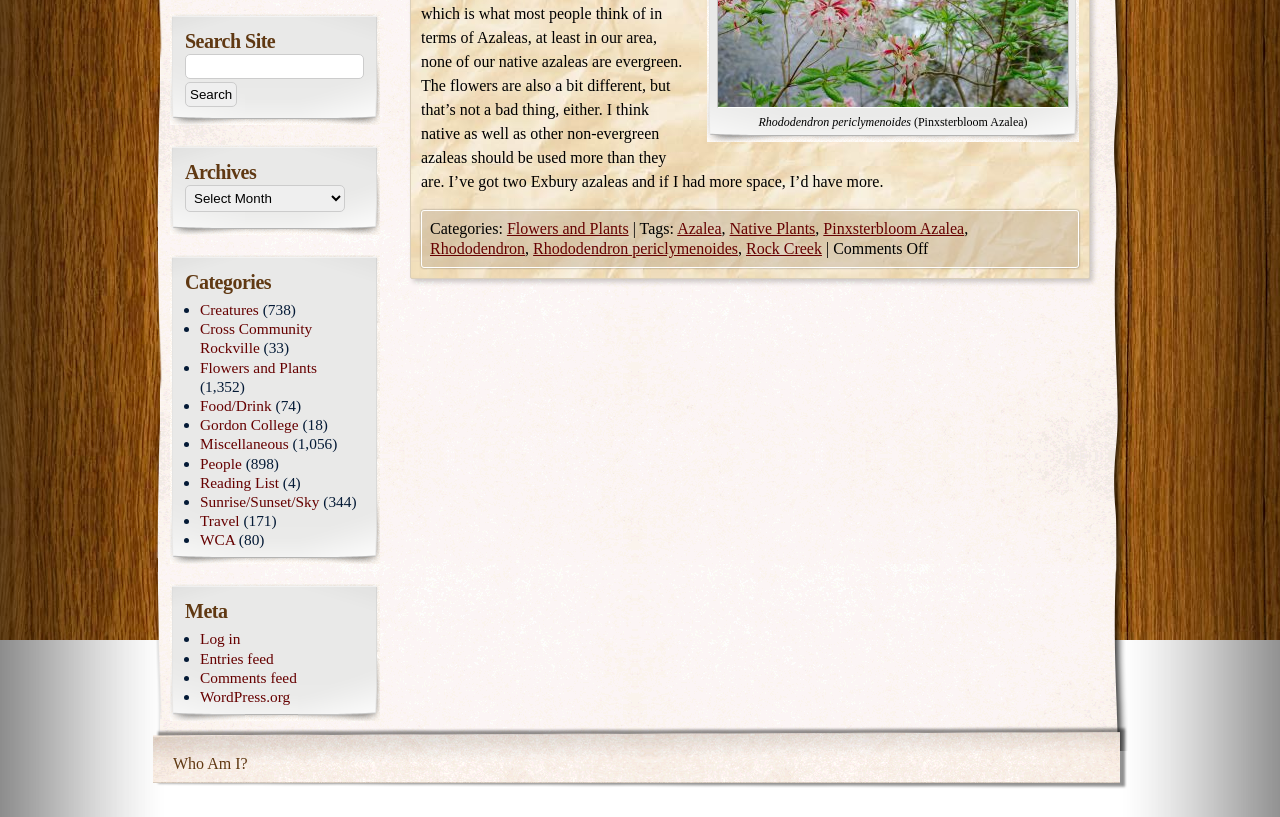Find the bounding box of the web element that fits this description: "parent_node: Search for: name="s"".

[0.145, 0.066, 0.284, 0.097]